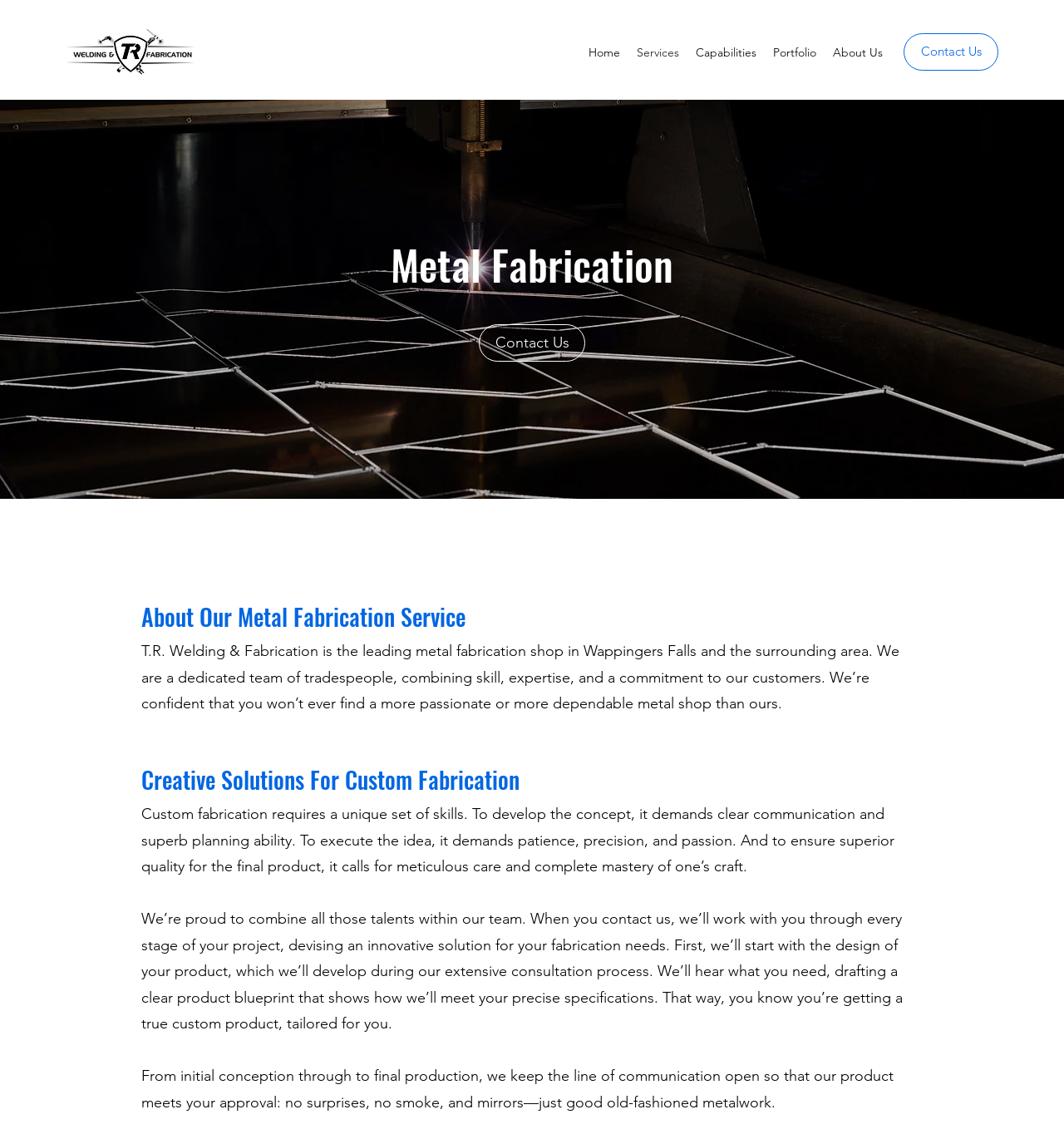Respond concisely with one word or phrase to the following query:
What is the location of the company?

Wappingers Falls